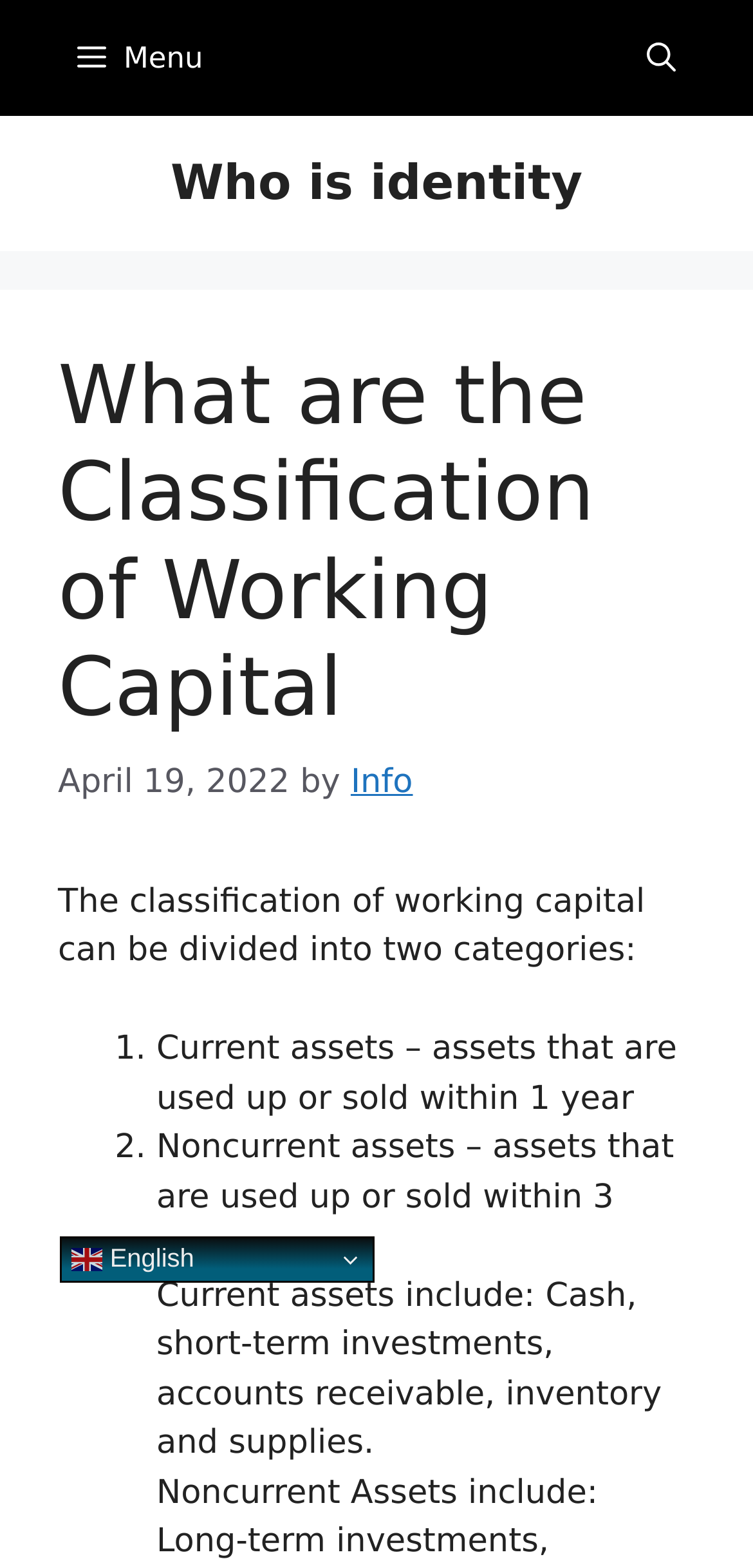What is the name of the person who commented 'is it true? 😱'?
Based on the image, respond with a single word or phrase.

Kelly Stone